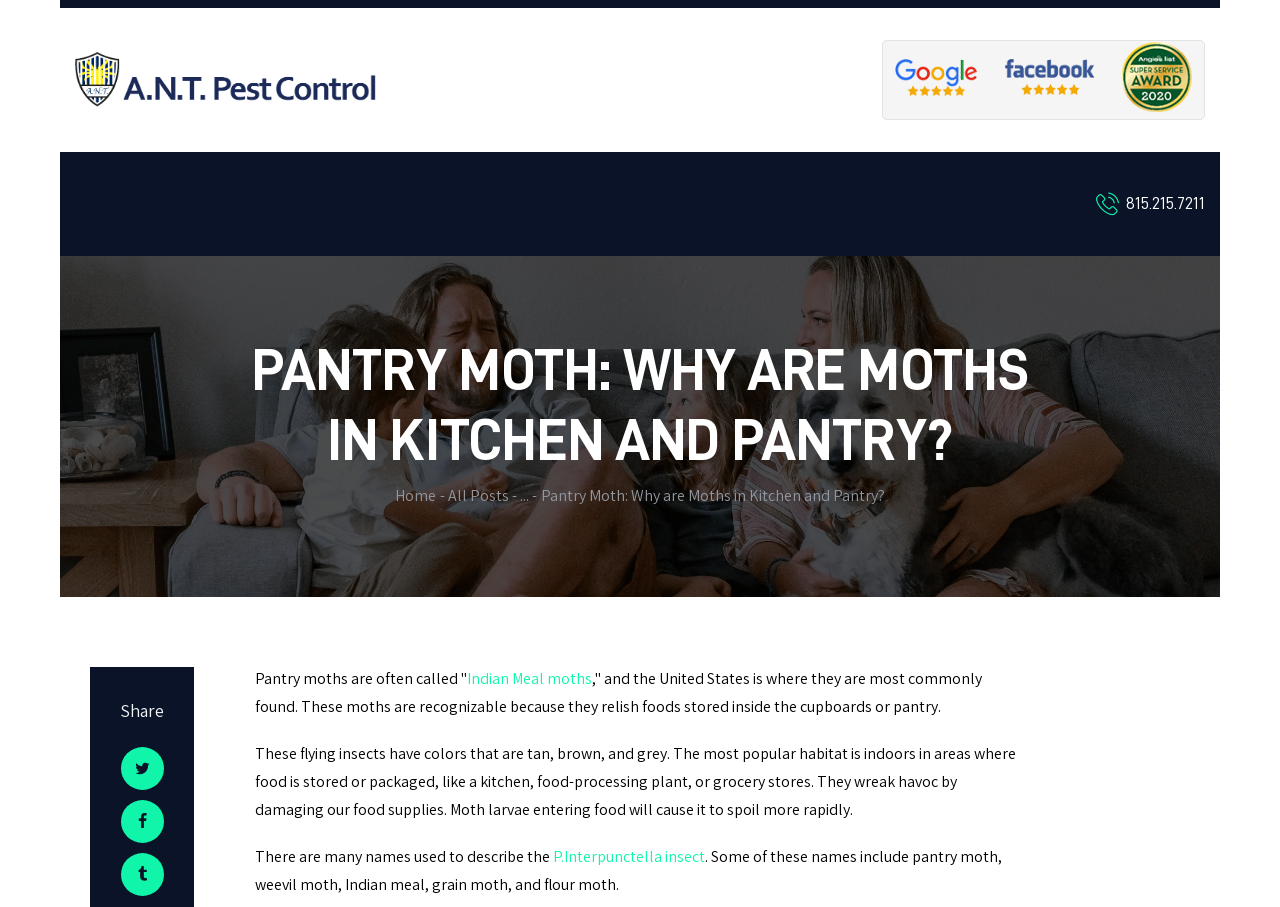Could you highlight the region that needs to be clicked to execute the instruction: "Read about PANTRY MOTH: WHY ARE MOTHS IN KITCHEN AND PANTRY?"?

[0.183, 0.371, 0.817, 0.525]